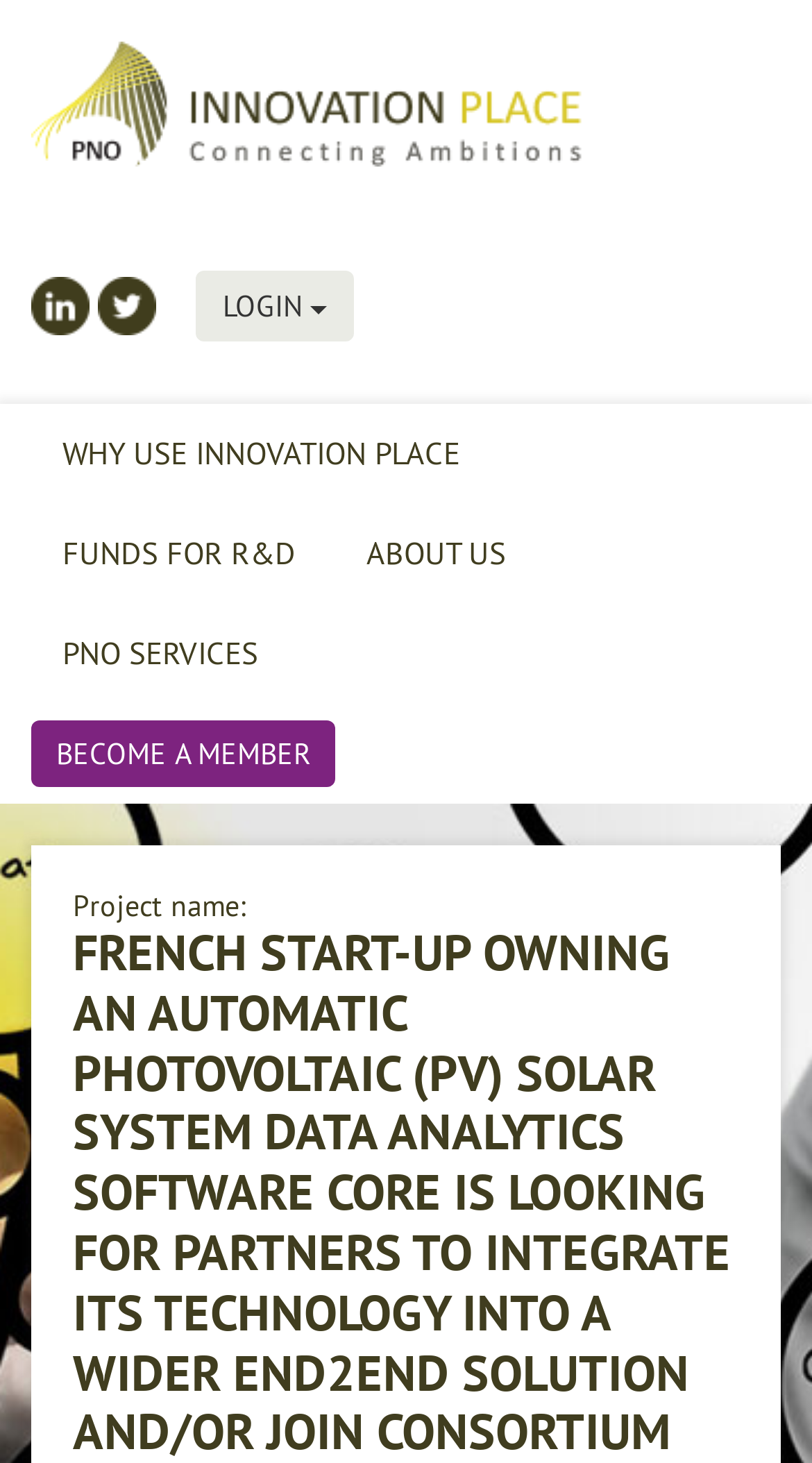What is the label next to the project name?
Utilize the image to construct a detailed and well-explained answer.

The label 'Project name:' is described by the StaticText element with ID 402, which has a bounding box coordinate of [0.09, 0.606, 0.303, 0.632].